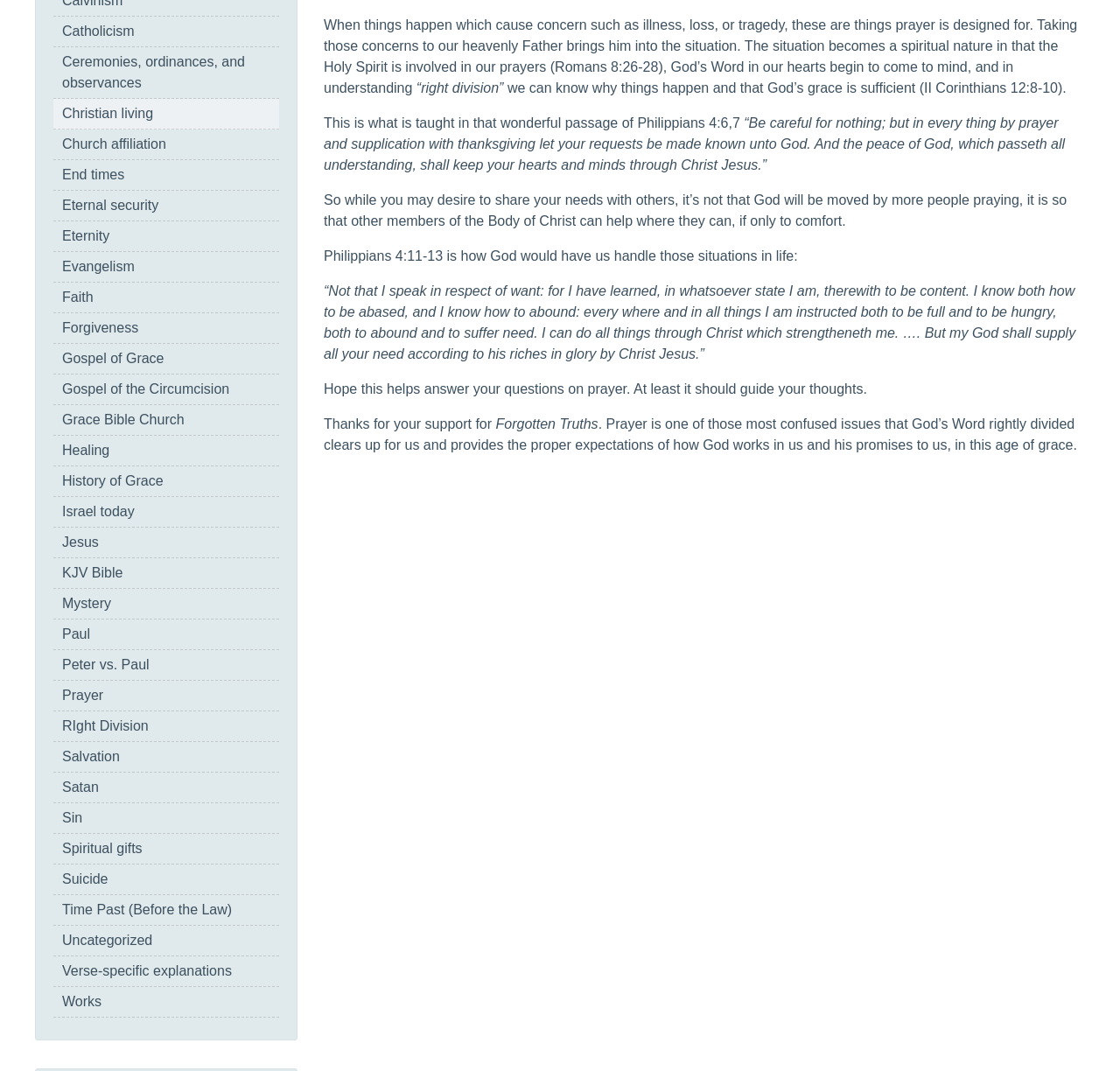Locate the bounding box coordinates of the area you need to click to fulfill this instruction: 'Read about the editor'. The coordinates must be in the form of four float numbers ranging from 0 to 1: [left, top, right, bottom].

None